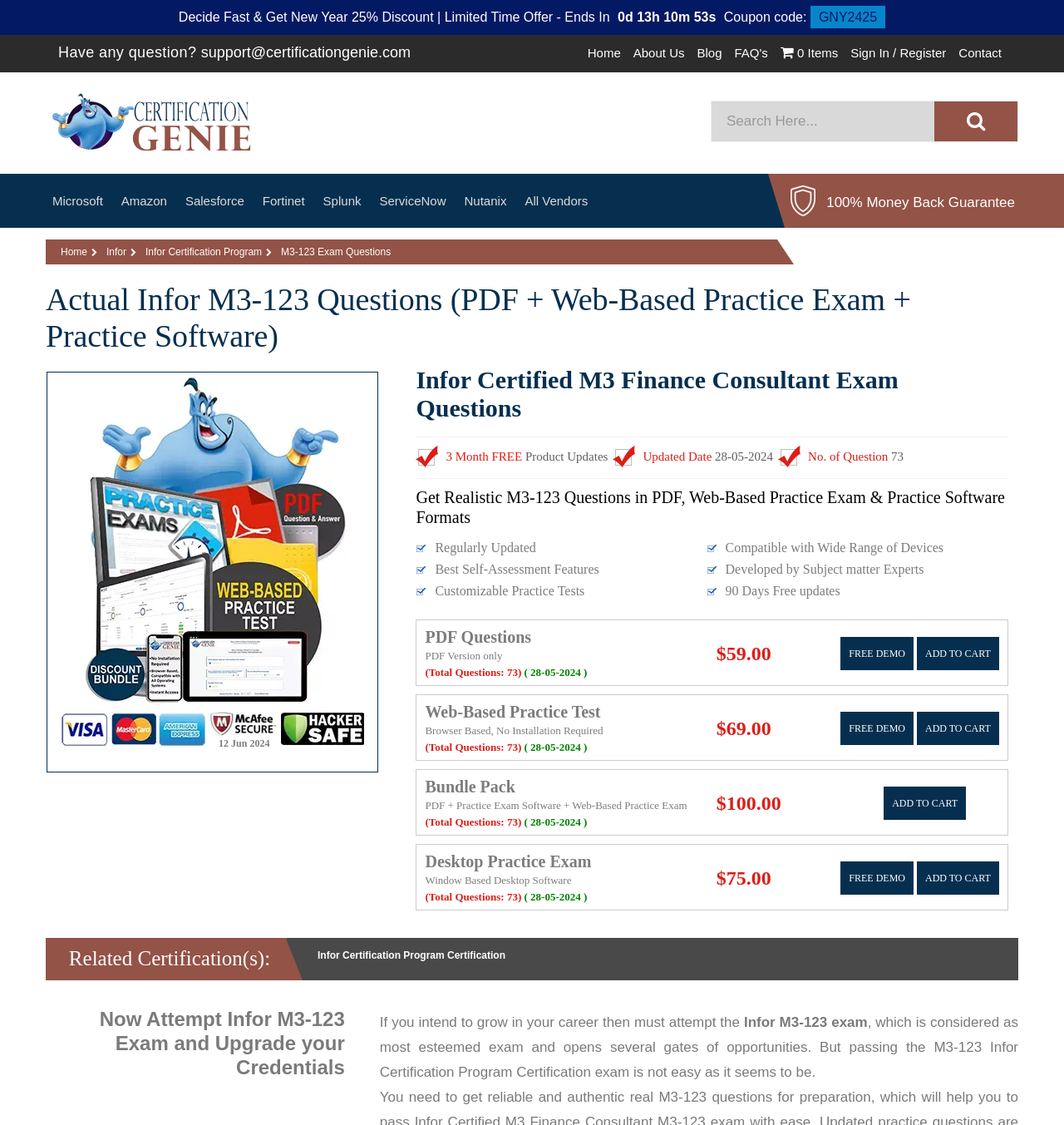Respond to the question below with a single word or phrase:
What is the coupon code for the discount?

GNY2425